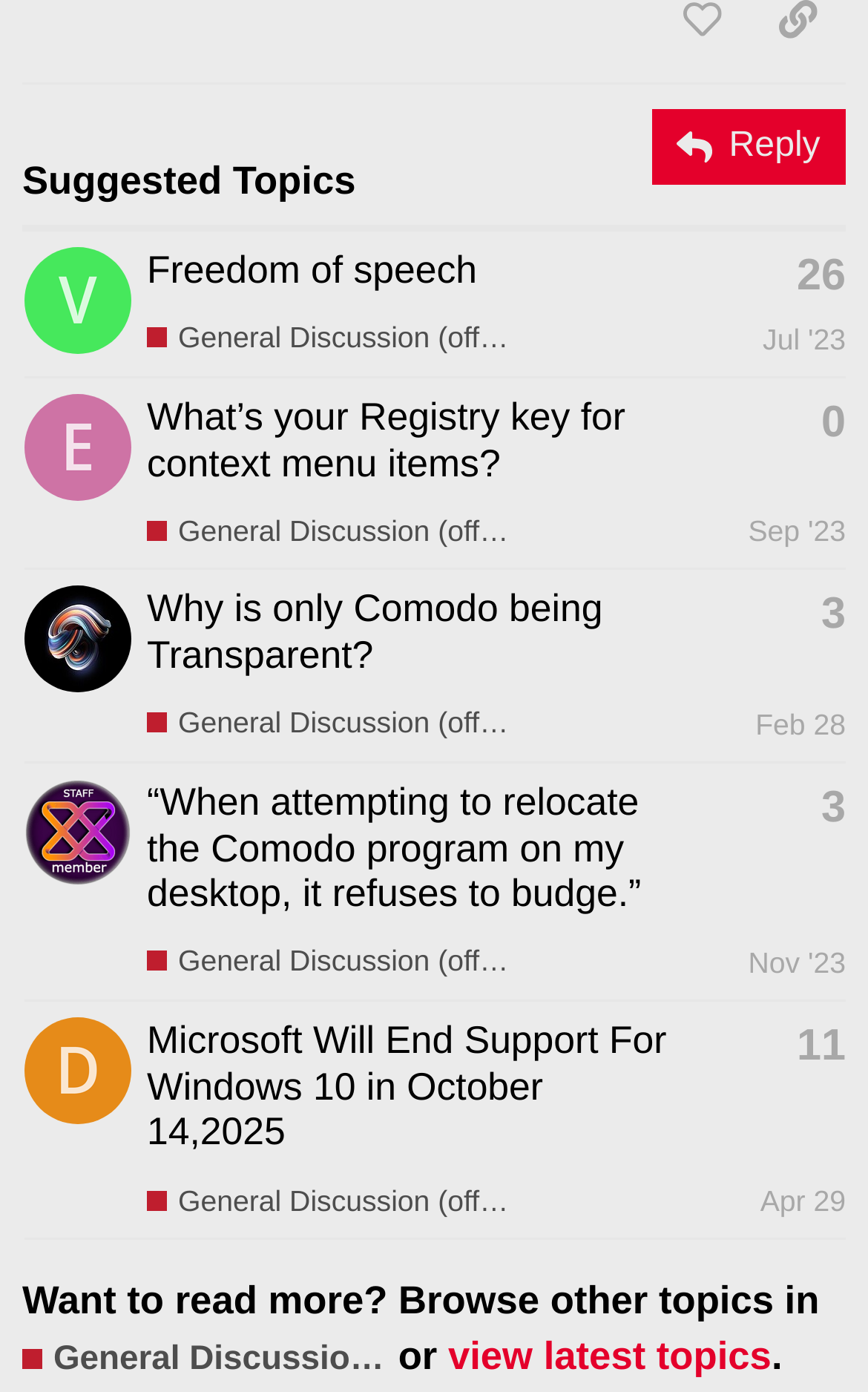Indicate the bounding box coordinates of the clickable region to achieve the following instruction: "View the topic 'Freedom of speech'."

[0.169, 0.178, 0.55, 0.21]